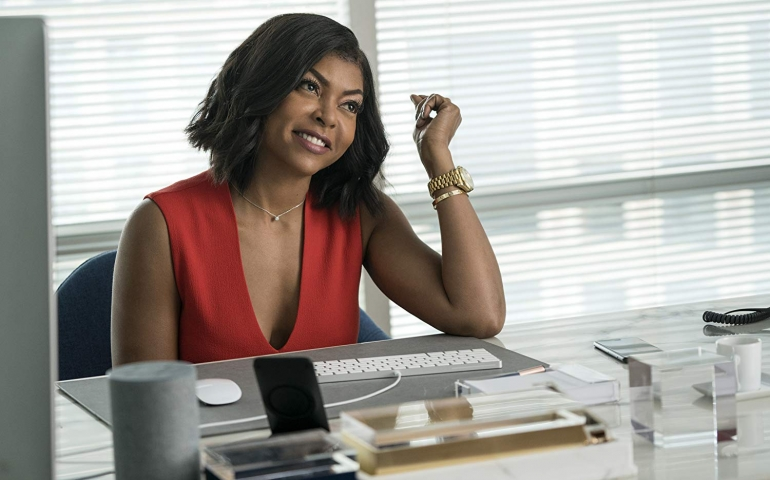Give a succinct answer to this question in a single word or phrase: 
What type of windows are in the background?

Large windows with blinds